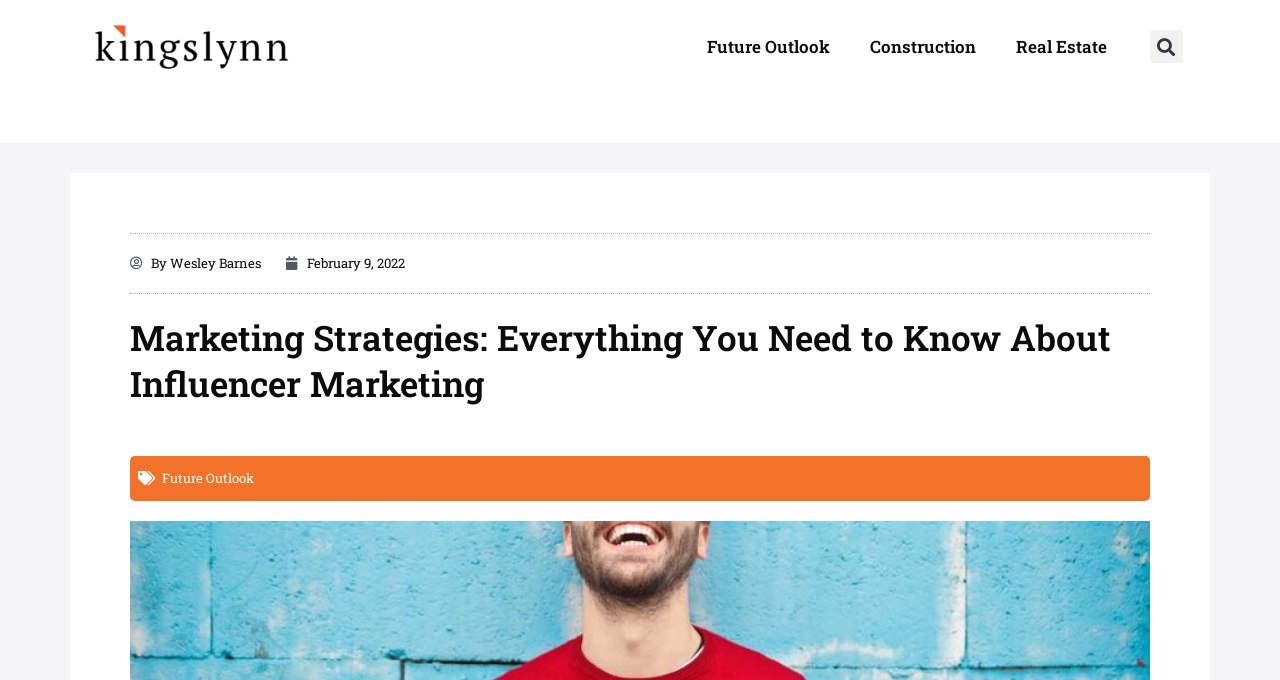Using the description: "Future Outlook", determine the UI element's bounding box coordinates. Ensure the coordinates are in the format of four float numbers between 0 and 1, i.e., [left, top, right, bottom].

[0.536, 0.035, 0.664, 0.102]